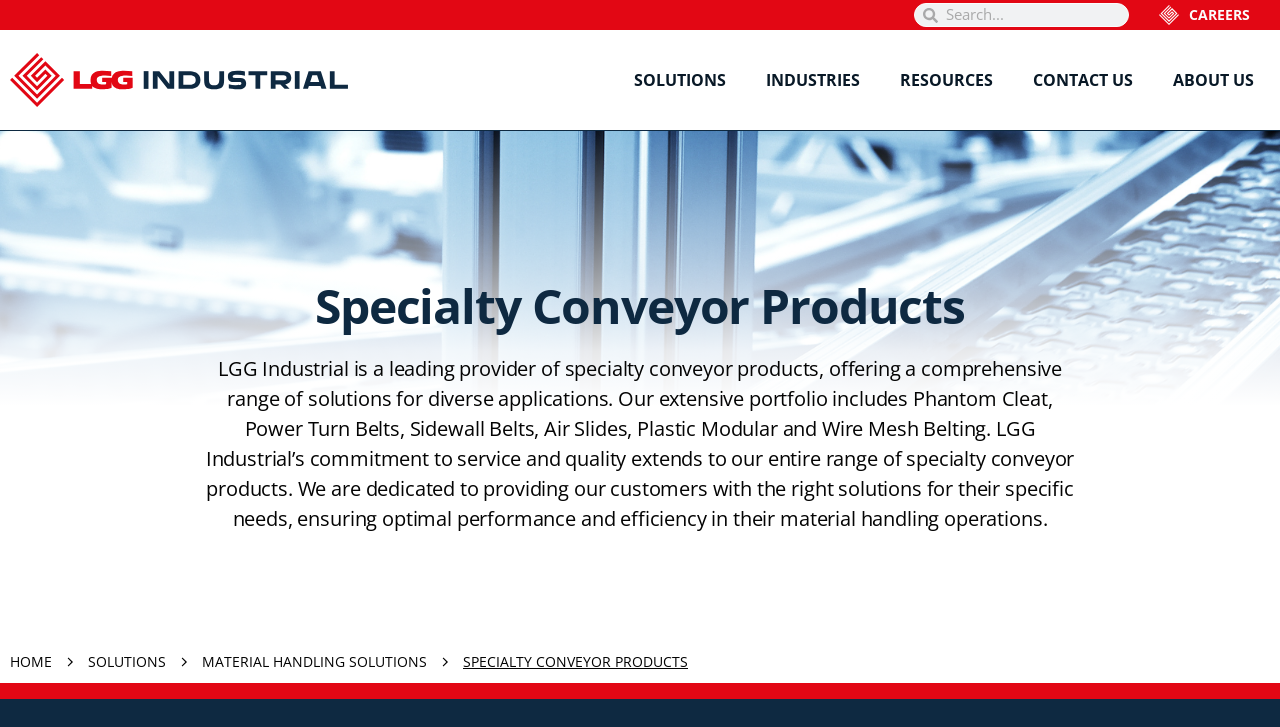Find the bounding box coordinates of the area that needs to be clicked in order to achieve the following instruction: "view solutions". The coordinates should be specified as four float numbers between 0 and 1, i.e., [left, top, right, bottom].

[0.48, 0.041, 0.583, 0.179]